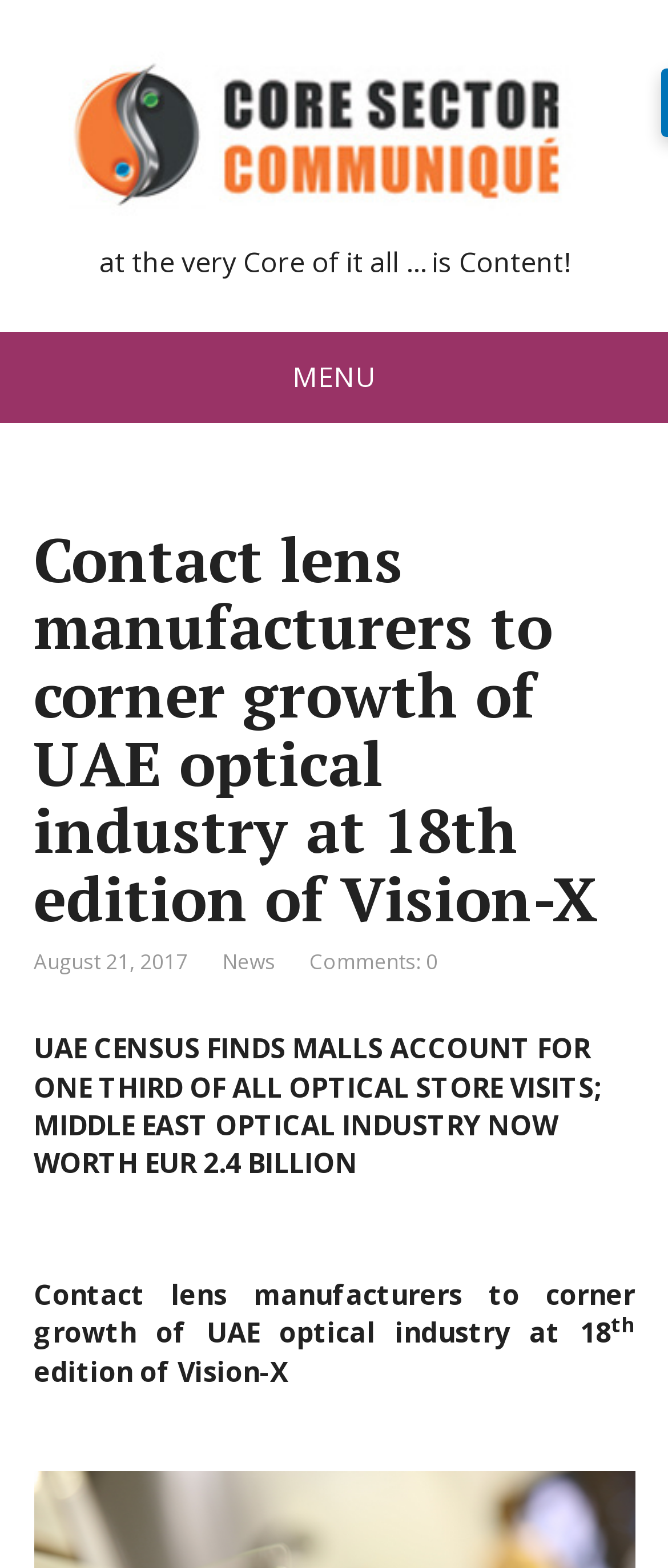What is the name of the website or publication?
Please provide a single word or phrase as your answer based on the image.

Core Sector Communique